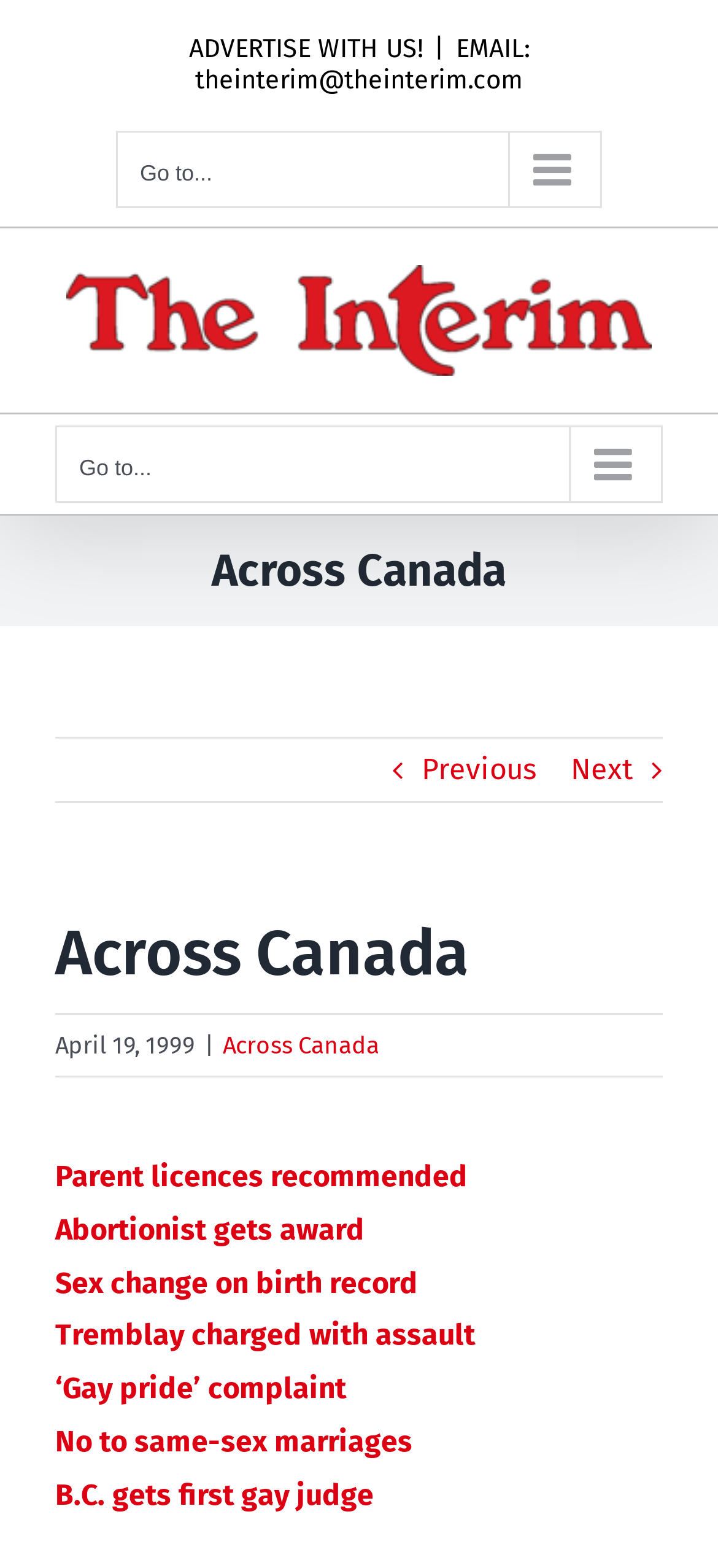Could you locate the bounding box coordinates for the section that should be clicked to accomplish this task: "Go to the 'EMAIL: theinterim@theinterim.com' page".

[0.272, 0.022, 0.737, 0.062]